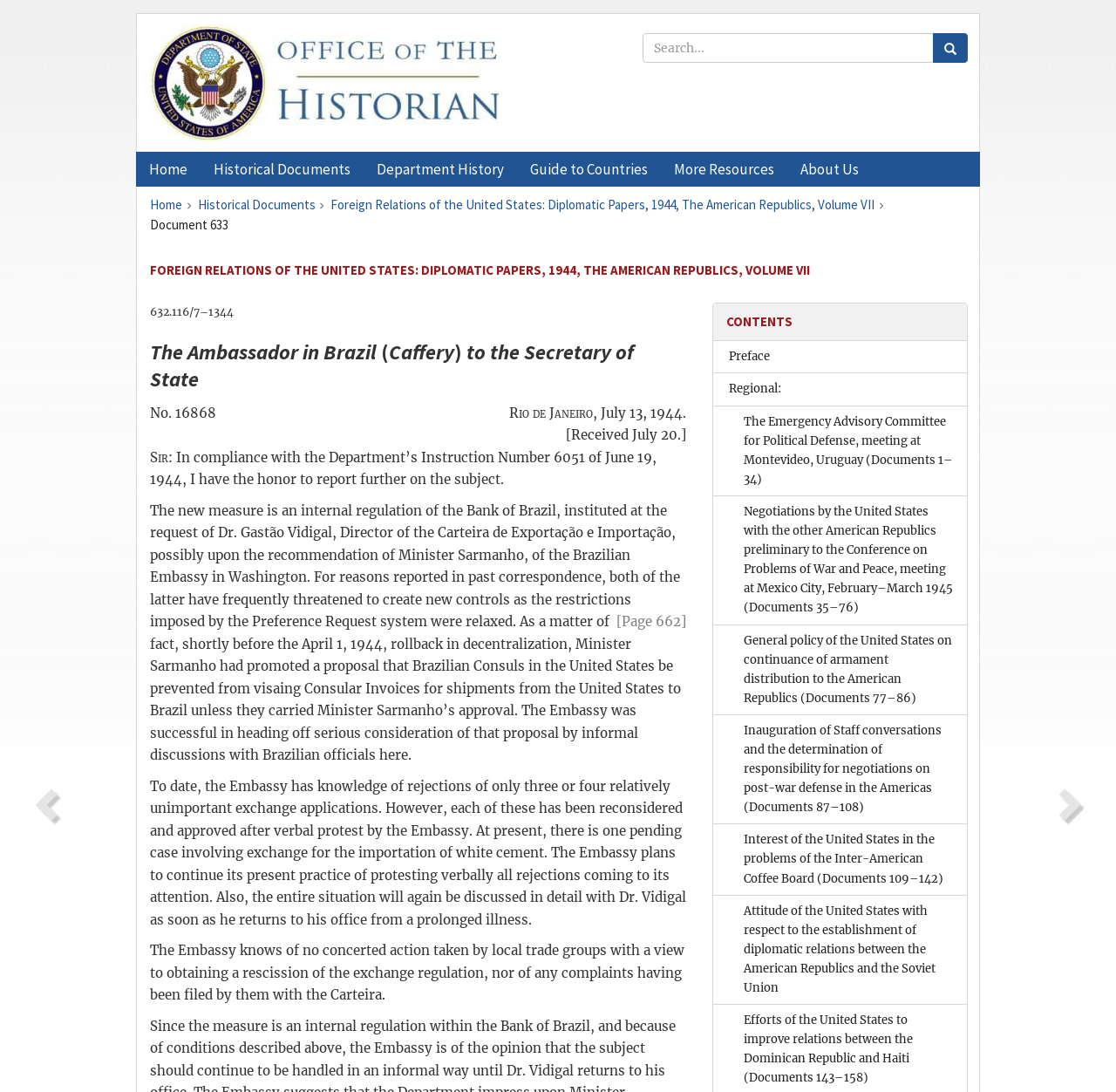Identify the bounding box for the UI element specified in this description: "parent_node: 632.116/7–1344". The coordinates must be four float numbers between 0 and 1, formatted as [left, top, right, bottom].

[0.933, 0.712, 0.98, 0.767]